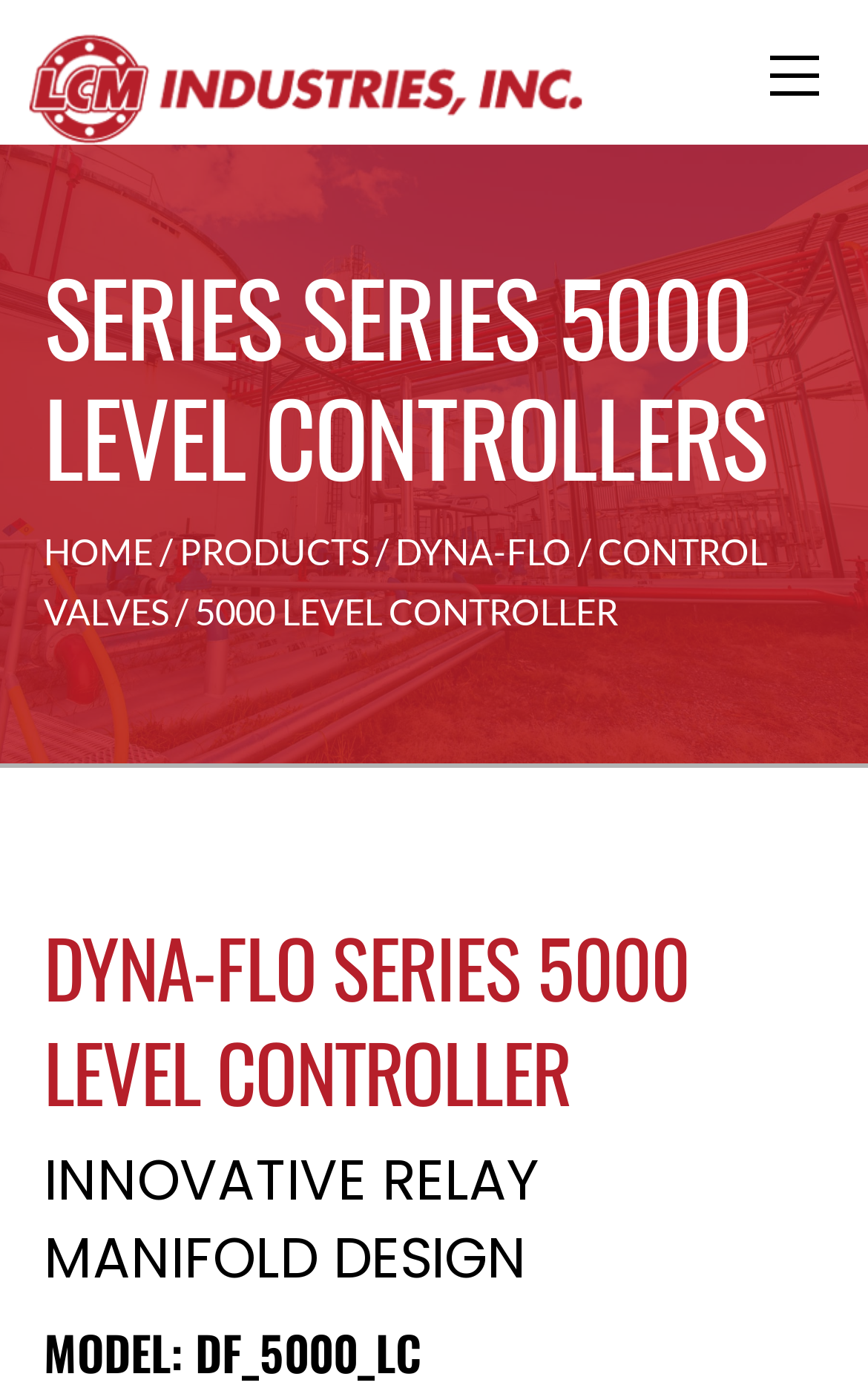Give a one-word or short phrase answer to this question: 
What is the design feature of the relay manifold?

Innovative